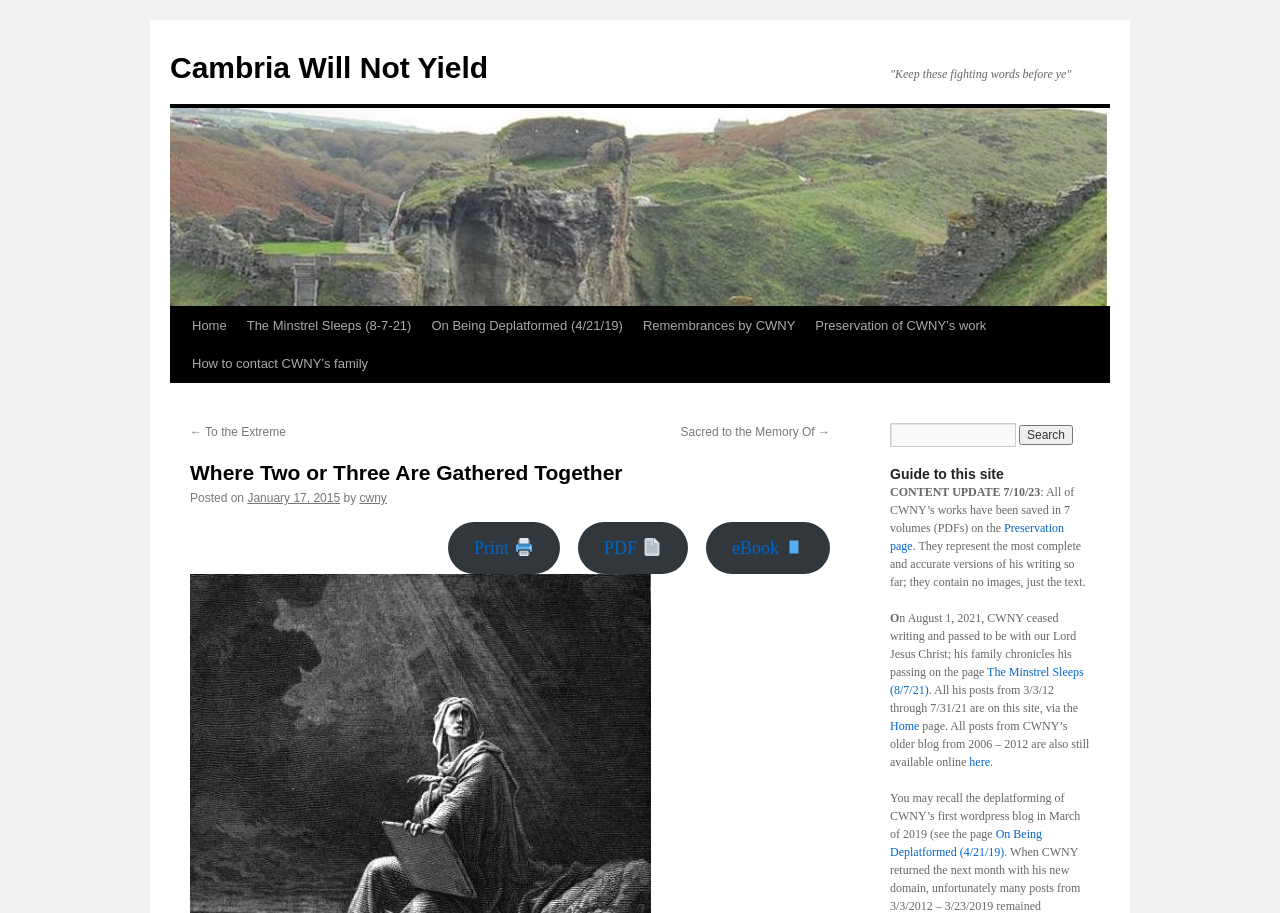Show the bounding box coordinates of the region that should be clicked to follow the instruction: "Click on Tomost Kisscartoon Alternatives."

None